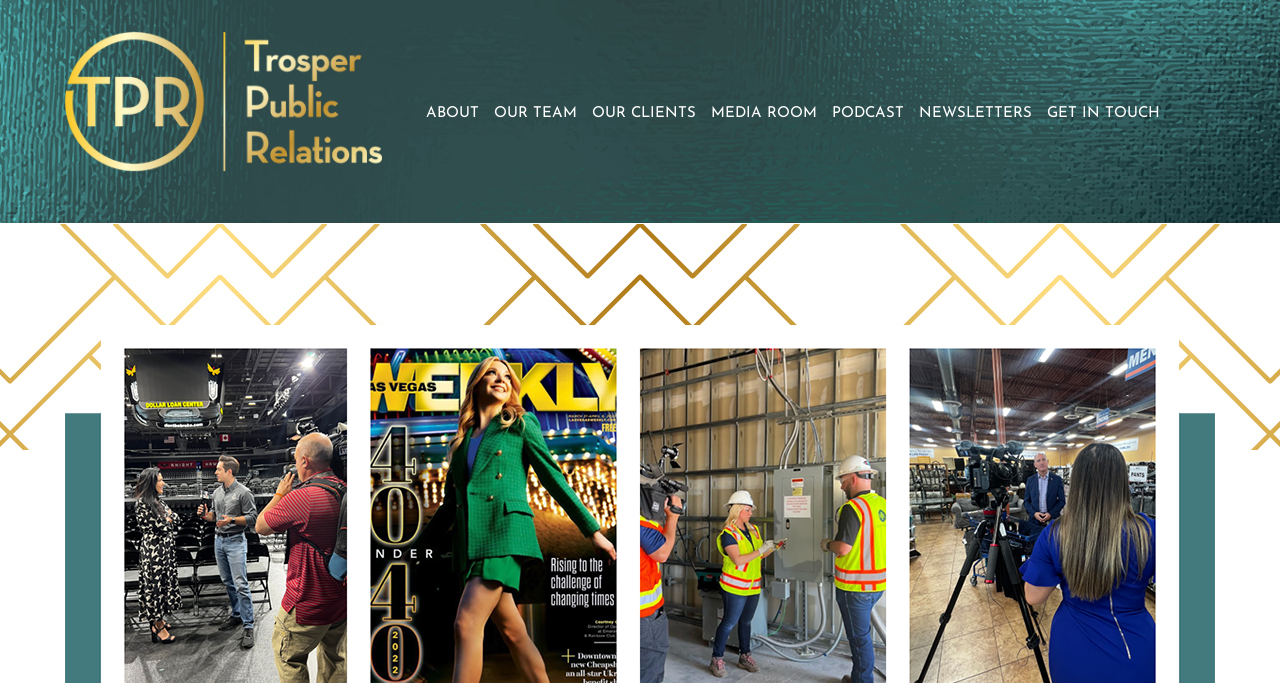Show the bounding box coordinates for the element that needs to be clicked to execute the following instruction: "listen to podcast". Provide the coordinates in the form of four float numbers between 0 and 1, i.e., [left, top, right, bottom].

[0.646, 0.155, 0.71, 0.184]